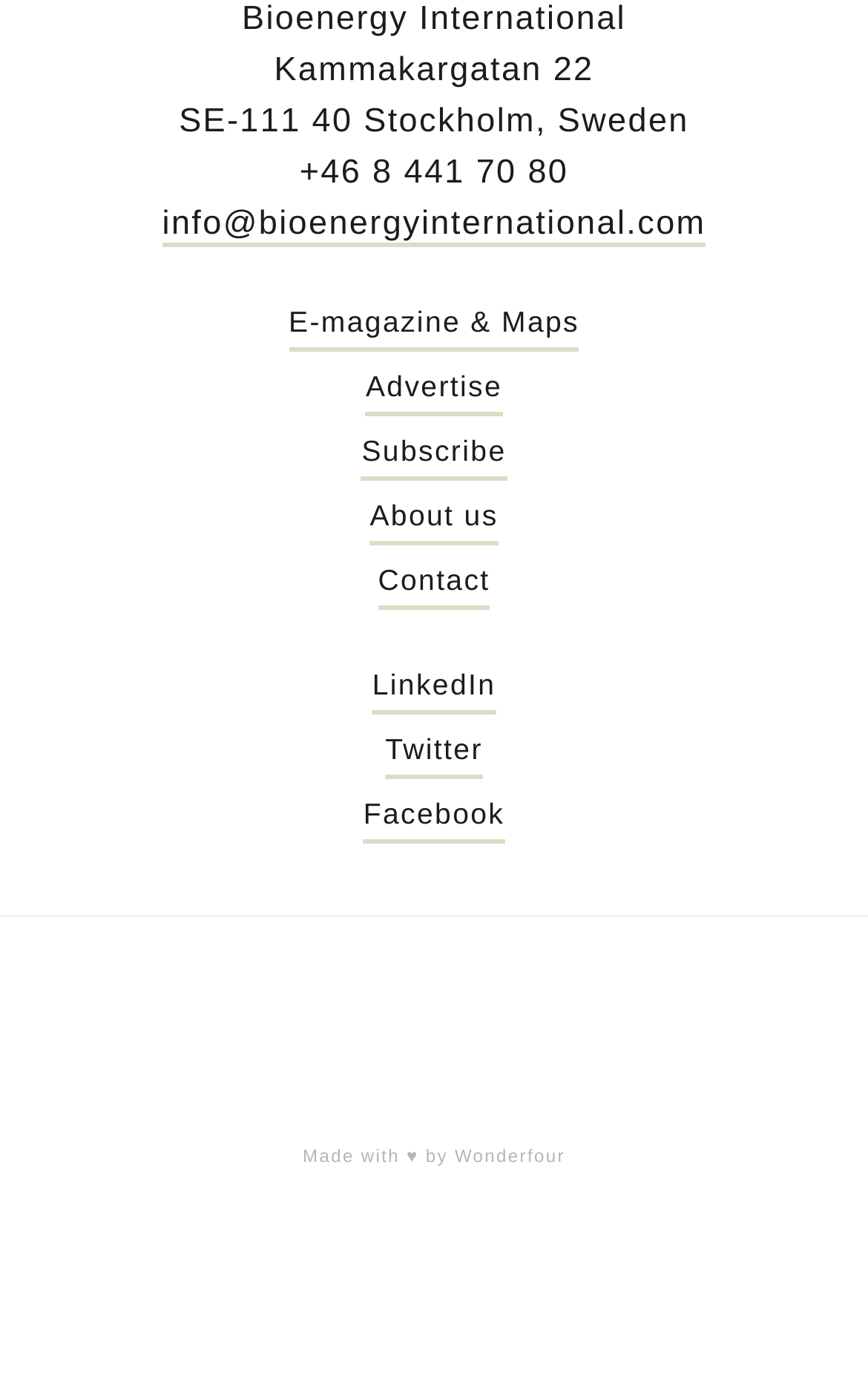What is the address of the company?
Using the image as a reference, answer the question in detail.

I found the address by looking at the static text elements at the top of the webpage, which provide the street address, postal code, and city.